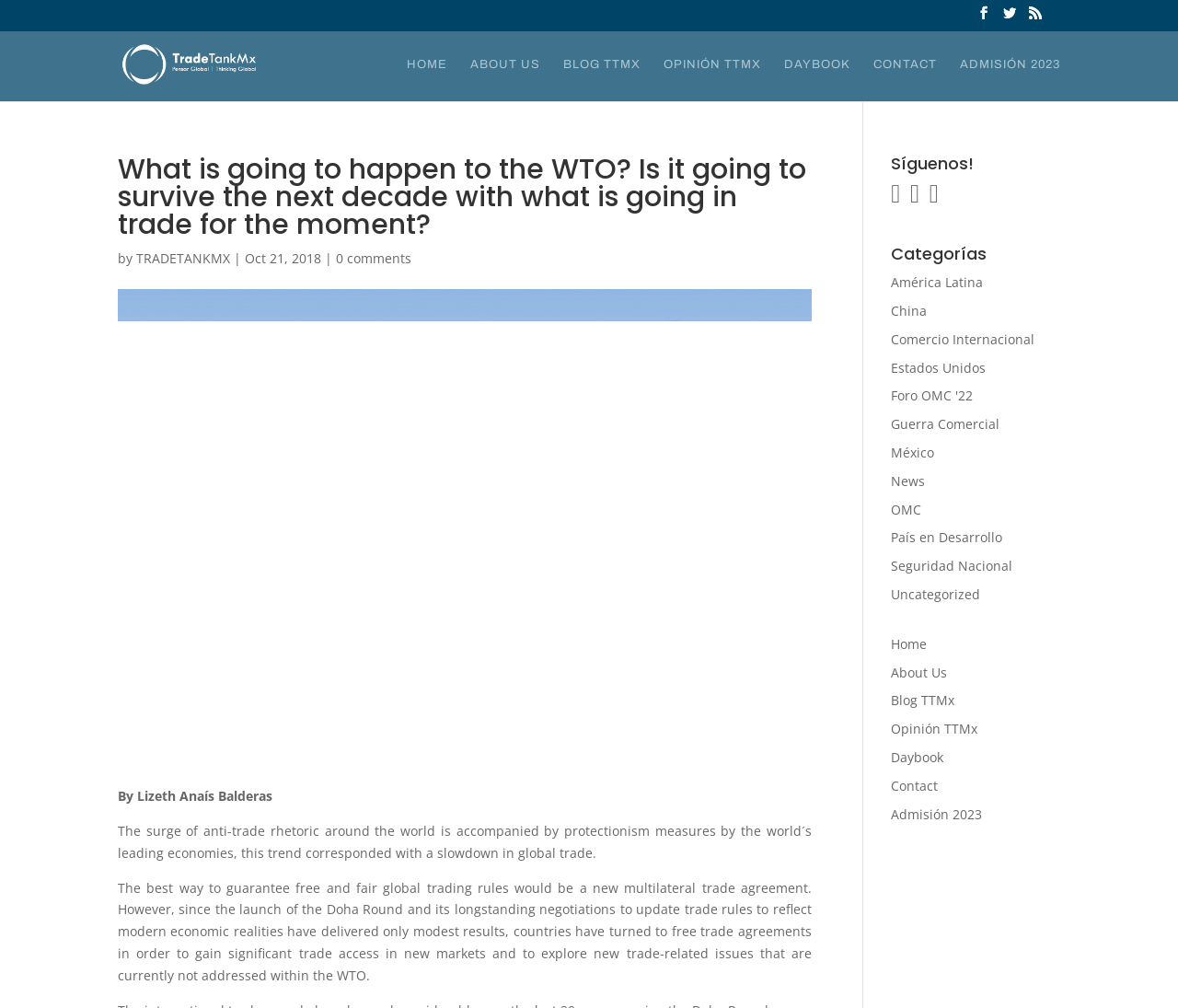Give a short answer to this question using one word or a phrase:
What is the name of the website?

TradeTankMx